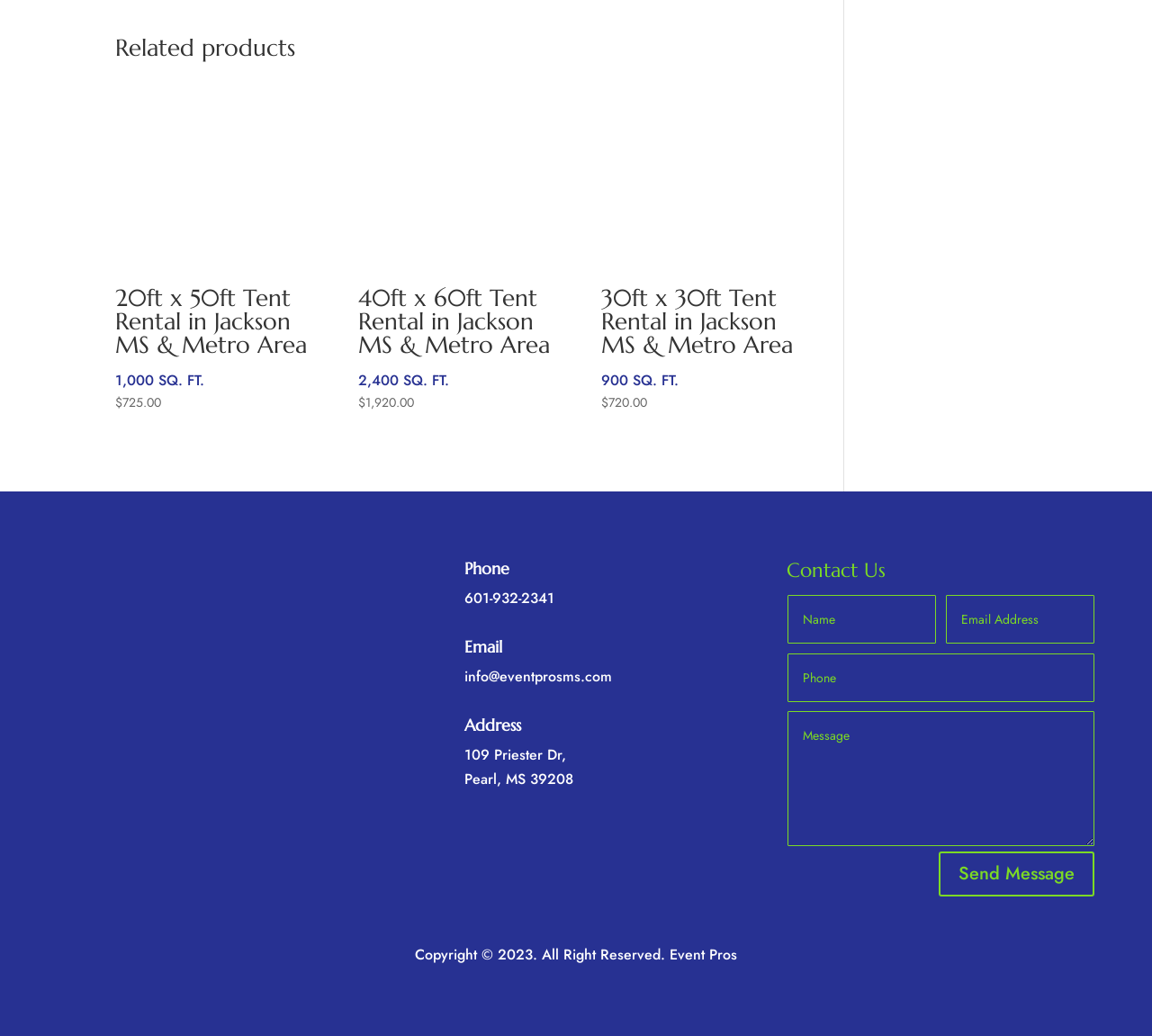What is the size of the first tent rental?
Please respond to the question with a detailed and informative answer.

The first link on the webpage is '20ft x 50ft Tent Rental Jackson MS & Metro Area' which indicates that the size of the first tent rental is 20ft x 50ft.